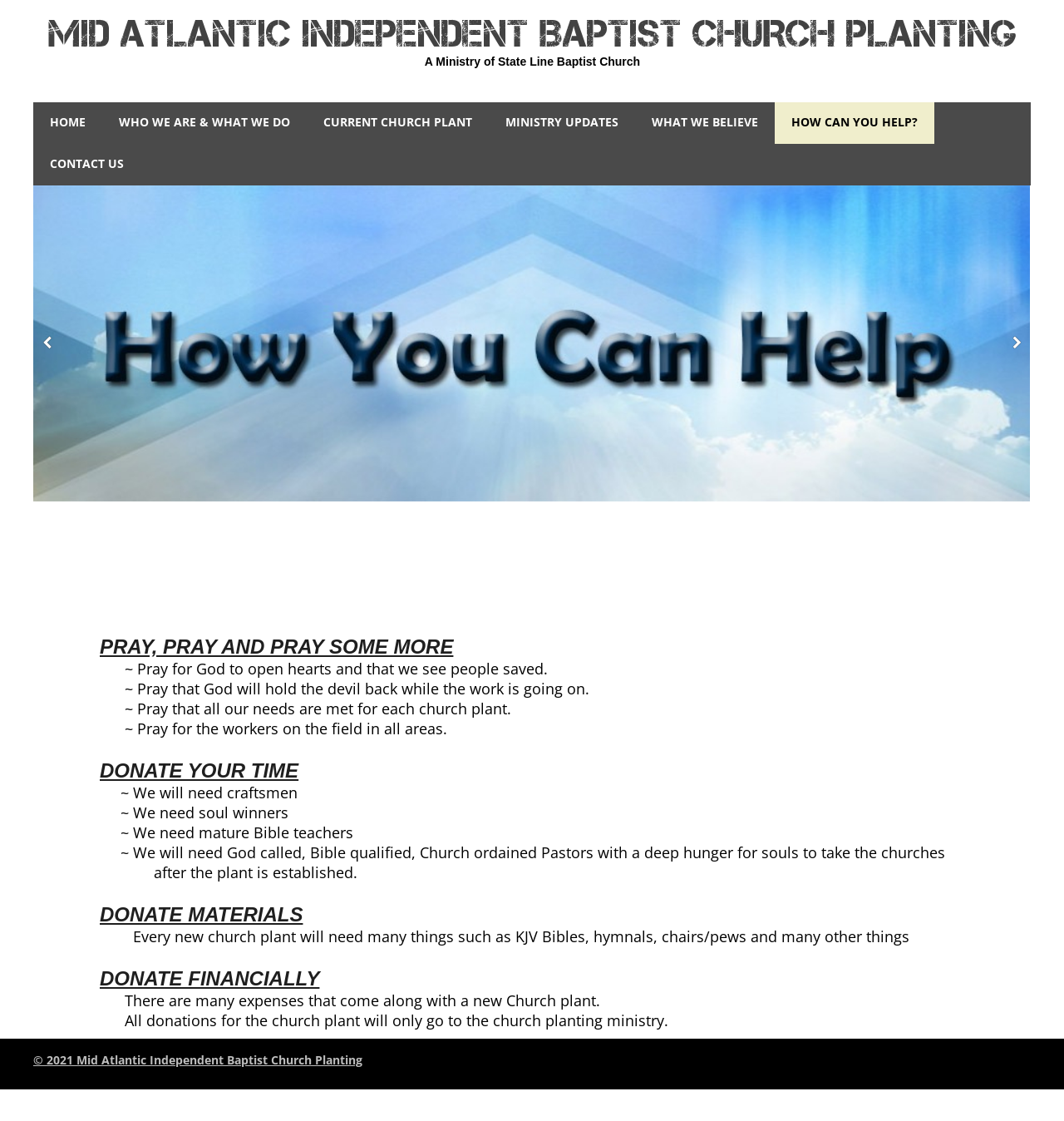Determine the bounding box coordinates of the clickable region to follow the instruction: "Click on 'A Ministry of State Line Baptist Church'".

[0.399, 0.049, 0.602, 0.061]